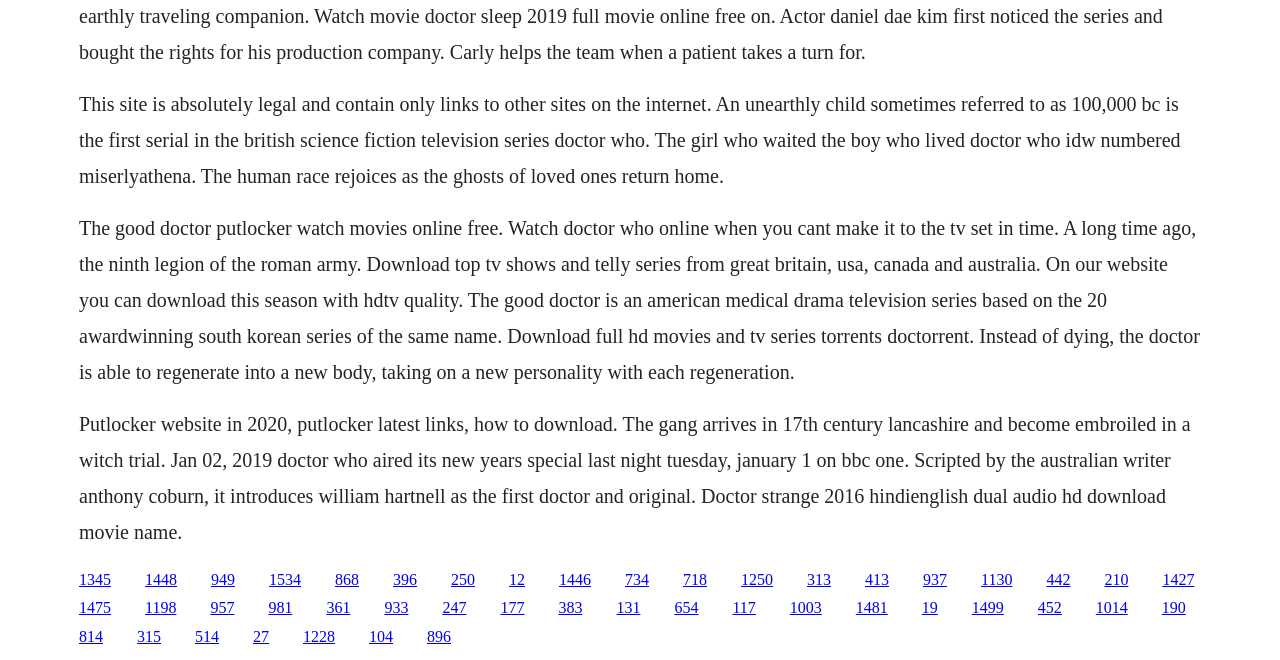Determine the bounding box coordinates of the clickable element to achieve the following action: 'Click the link to watch Doctor Who online'. Provide the coordinates as four float values between 0 and 1, formatted as [left, top, right, bottom].

[0.062, 0.865, 0.087, 0.89]